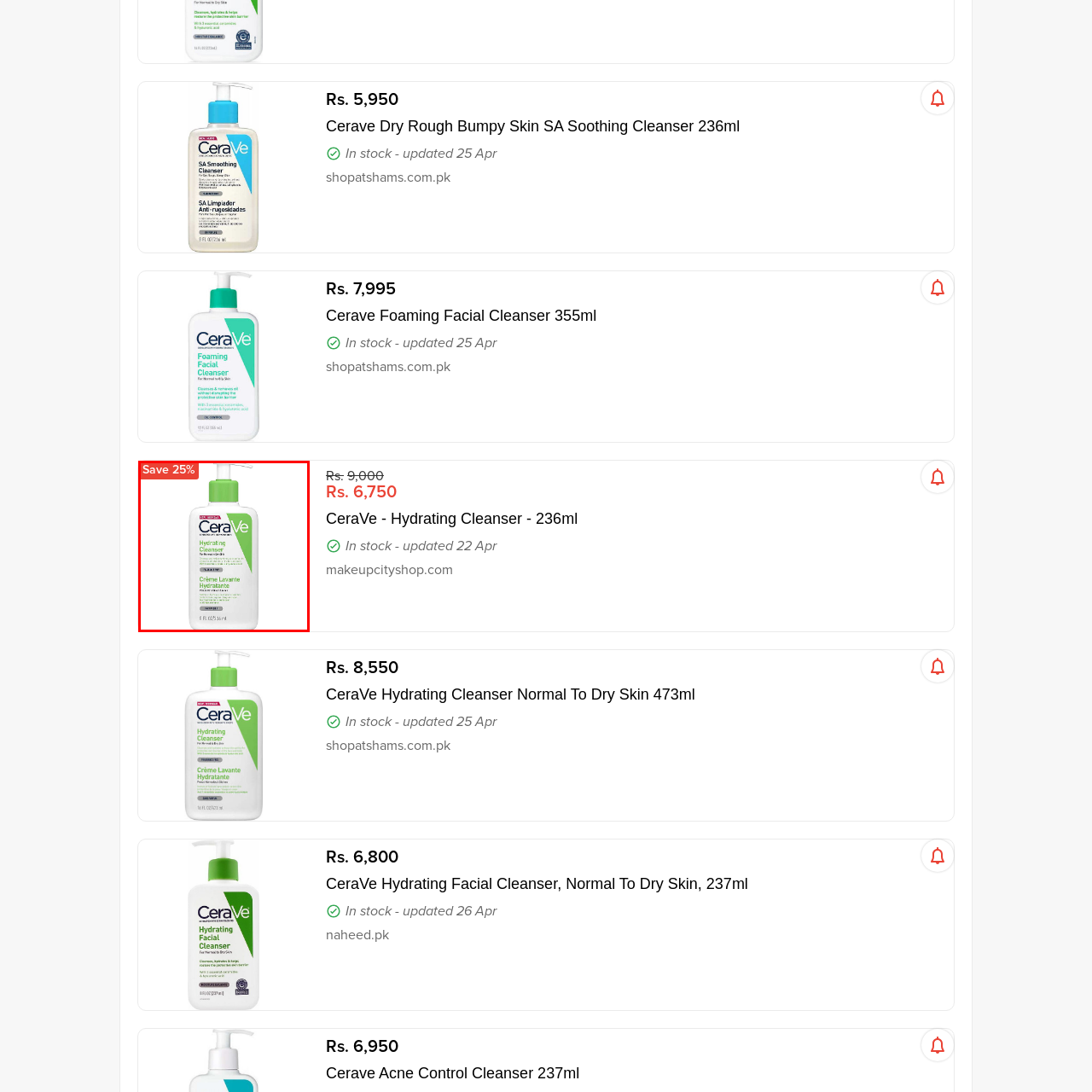Craft an in-depth description of the visual elements captured within the red box.

This image showcases the CeraVe Hydrating Cleanser, a popular skincare product designed for normal to dry skin. The bottle is prominently displayed, featuring a pump dispenser that facilitates easy application. The cleanser is labeled with a vibrant green and white color scheme, providing a fresh and clean aesthetic. A bold red "Save 25%" banner is positioned at the top corner, indicating a promotional discount on the product. This cleanser, available in a 236ml size, is ideal for hydration while helping to maintain the skin's natural barrier. The product is currently in stock, making it a valuable addition to any skincare routine.